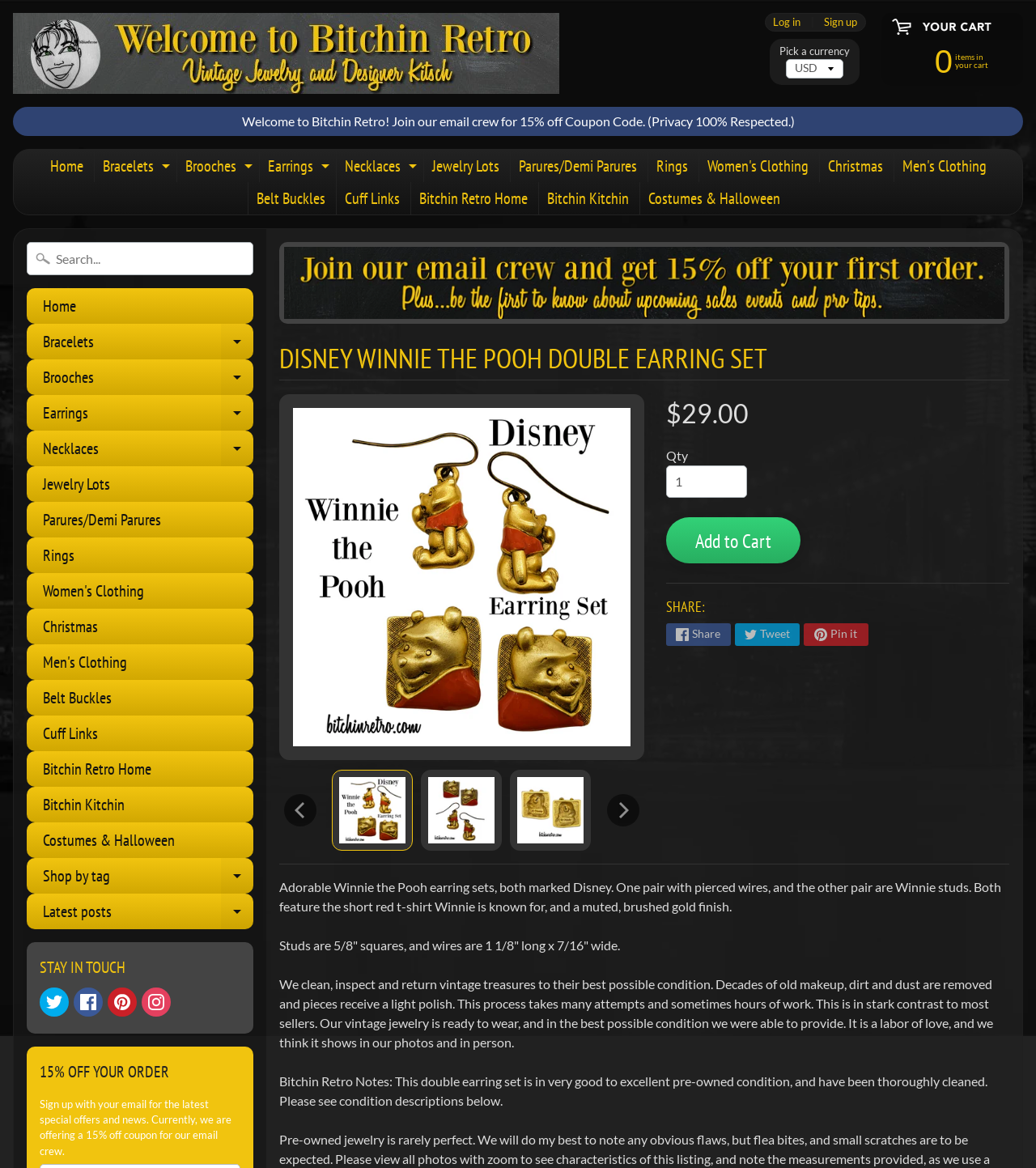Provide the bounding box coordinates of the UI element this sentence describes: "name="q" placeholder="Search..."".

[0.026, 0.207, 0.244, 0.236]